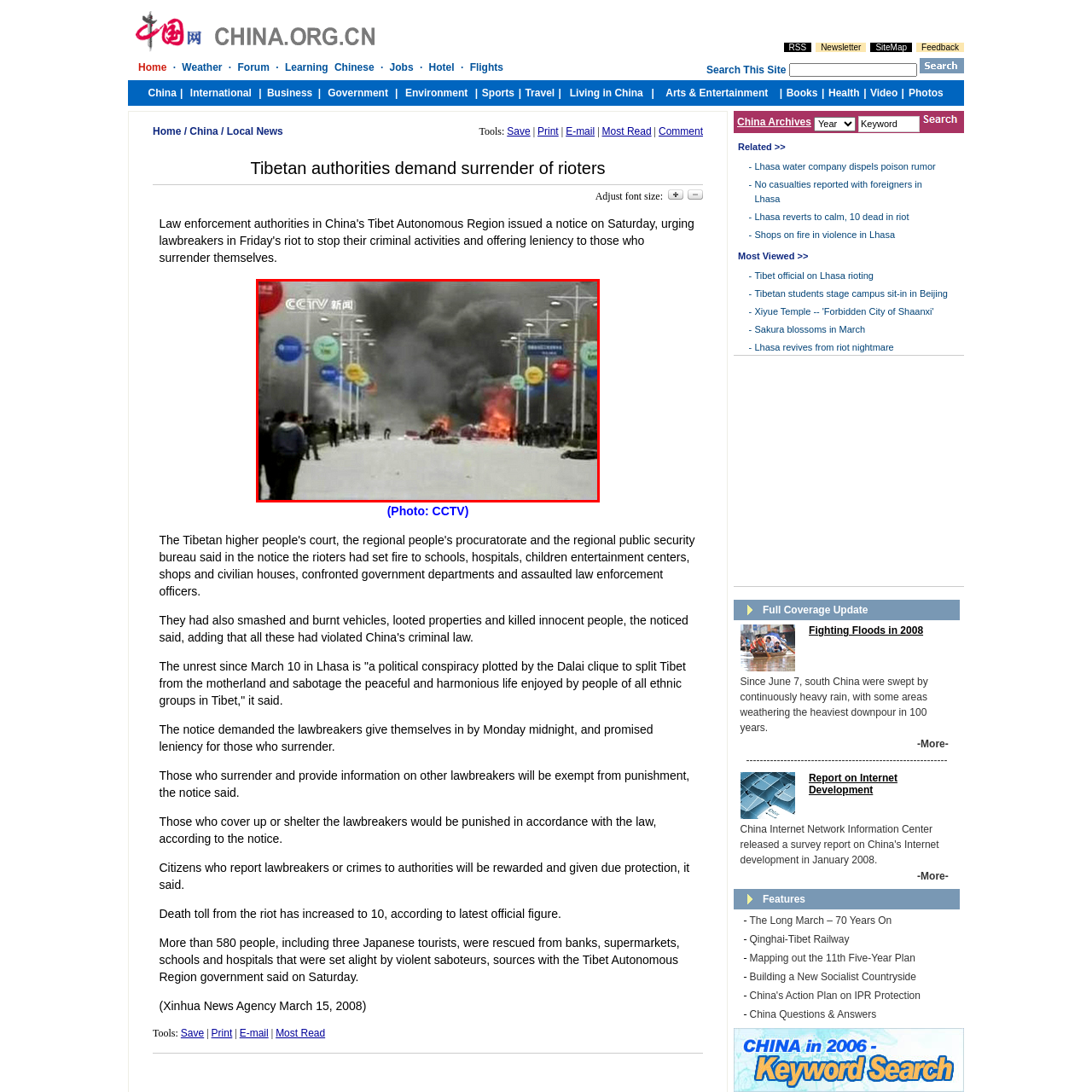What is engulfed in flames in the background?
Focus on the content inside the red bounding box and offer a detailed explanation.

The caption describes the scene, mentioning that flames engulf another area in the background, highlighting the chaos and destruction caused by the riots.